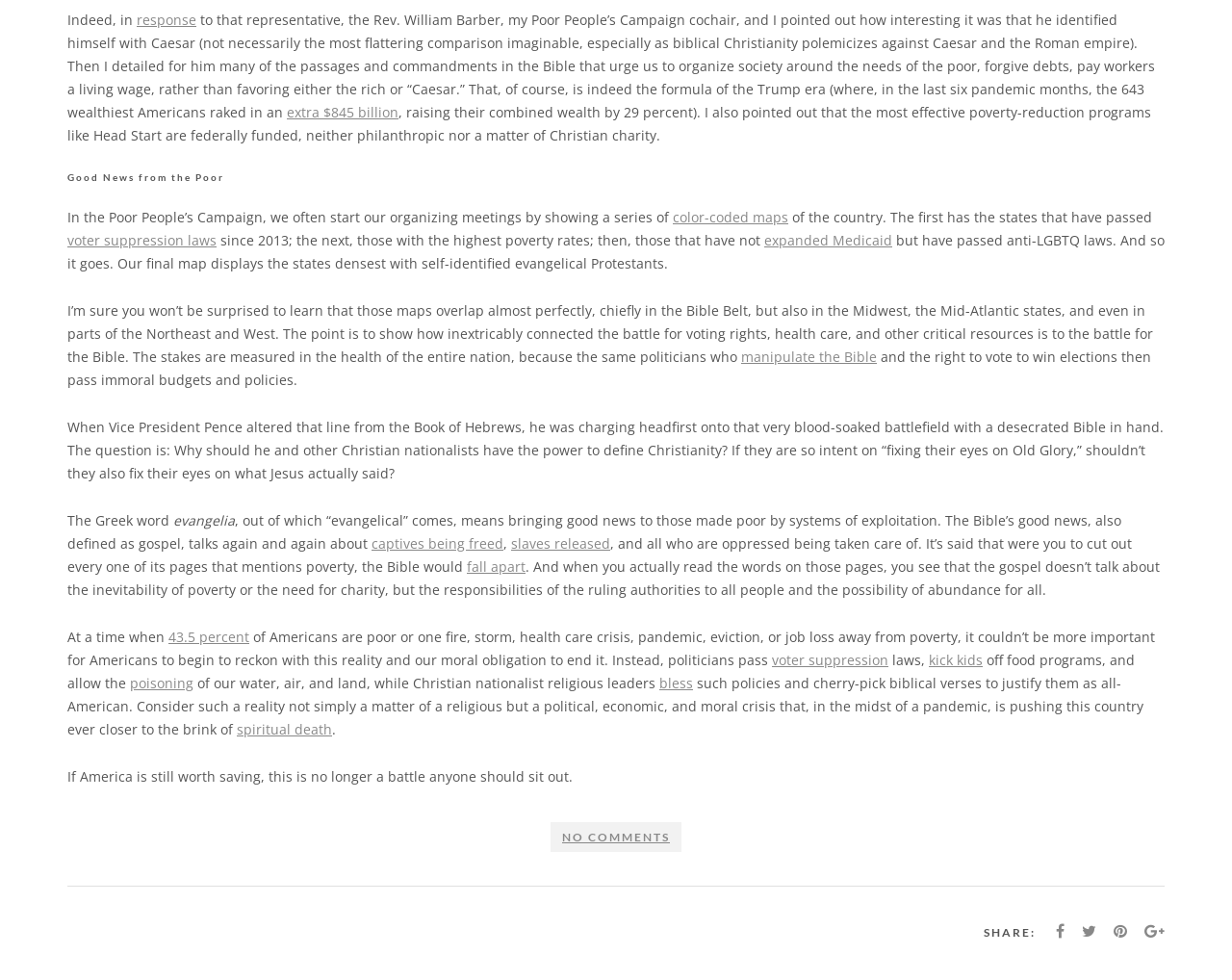Provide the bounding box coordinates, formatted as (top-left x, top-left y, bottom-right x, bottom-right y), with all values being floating point numbers between 0 and 1. Identify the bounding box of the UI element that matches the description: voter suppression laws

[0.055, 0.235, 0.176, 0.254]